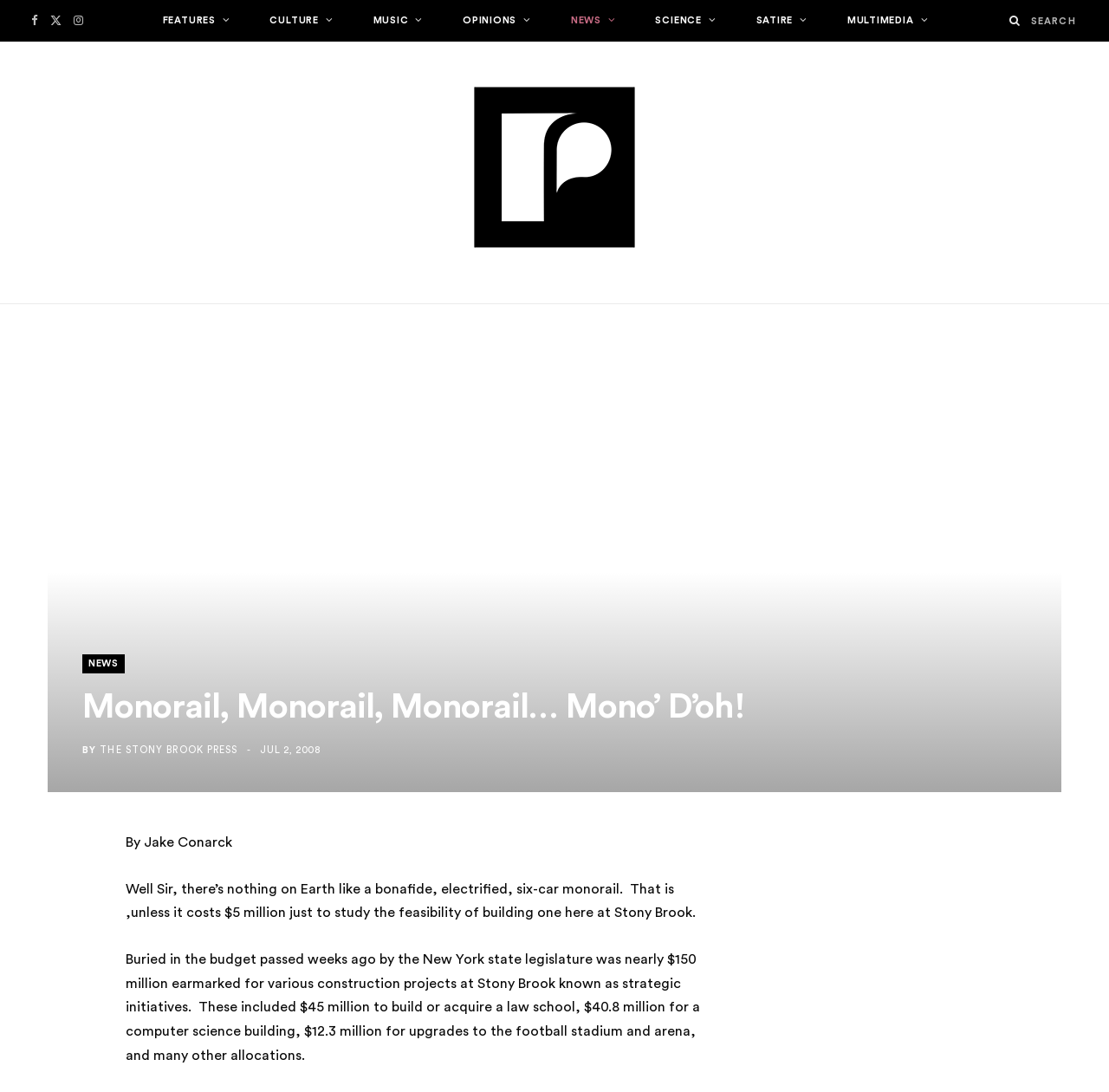Find the bounding box coordinates for the element that must be clicked to complete the instruction: "Share the article". The coordinates should be four float numbers between 0 and 1, indicated as [left, top, right, bottom].

[0.047, 0.768, 0.078, 0.777]